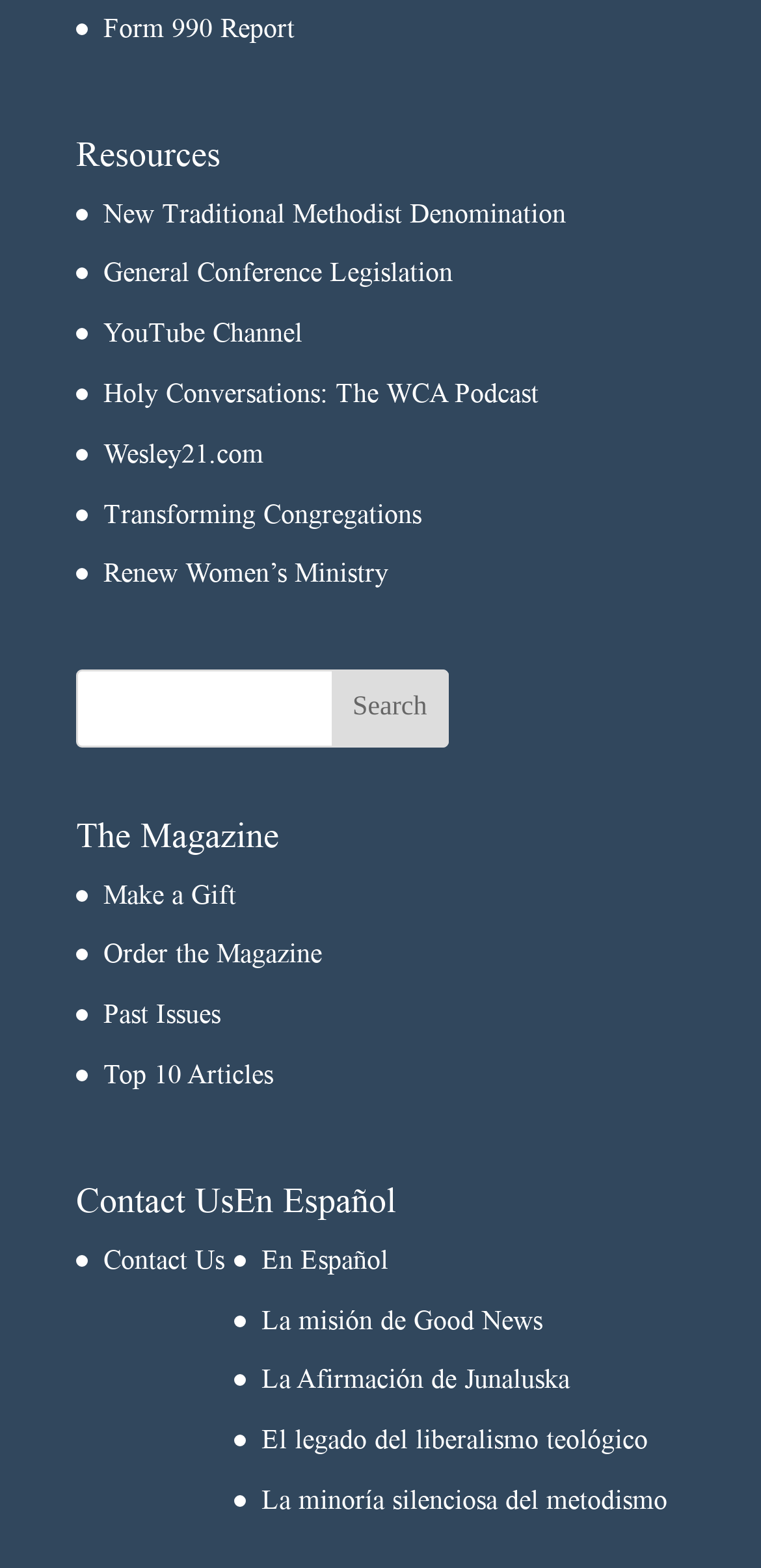Identify the bounding box coordinates of the element to click to follow this instruction: 'Go to ABOUT page'. Ensure the coordinates are four float values between 0 and 1, provided as [left, top, right, bottom].

None